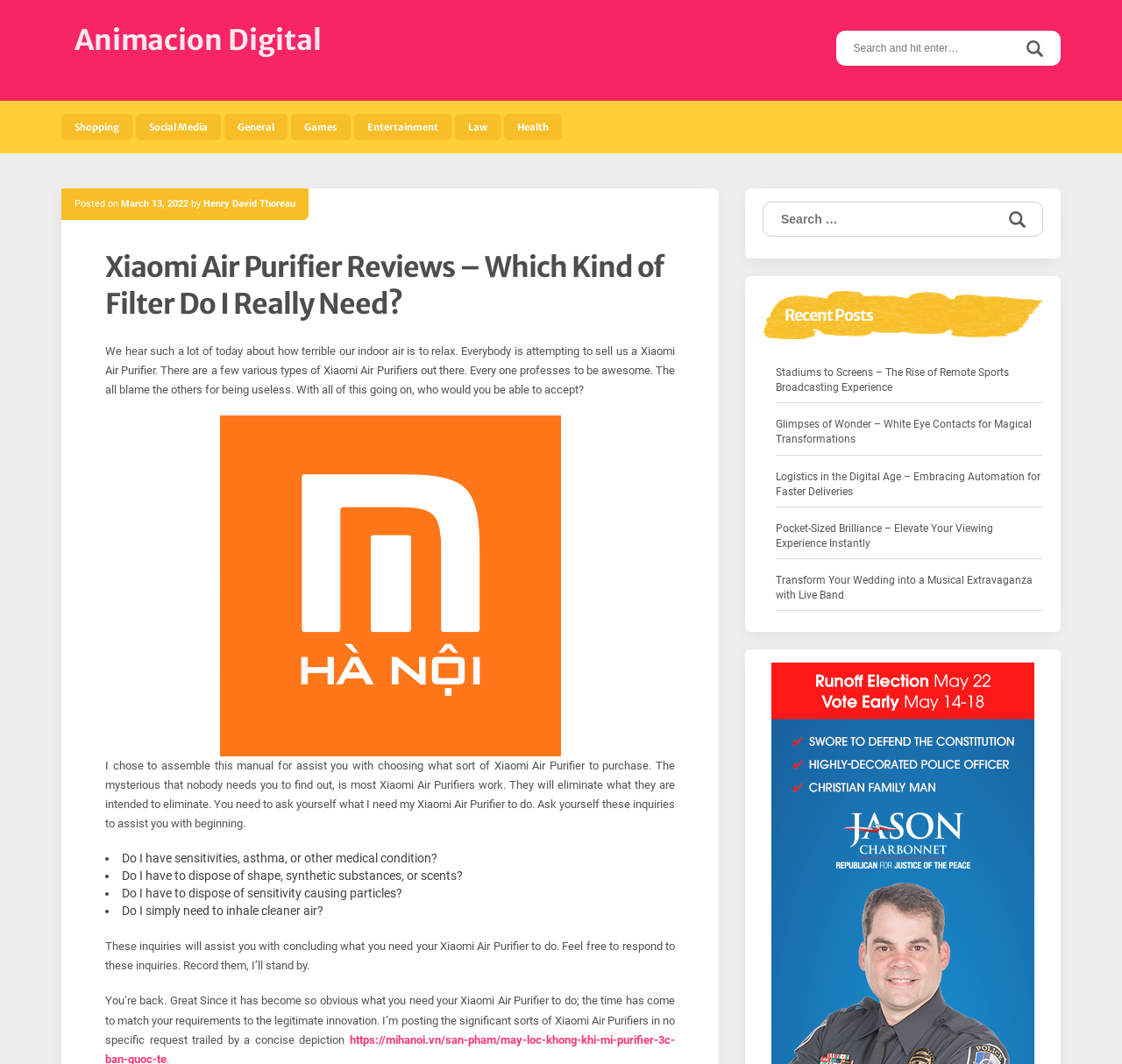Identify the bounding box coordinates of the region that needs to be clicked to carry out this instruction: "Click for Original Article". Provide these coordinates as four float numbers ranging from 0 to 1, i.e., [left, top, right, bottom].

None